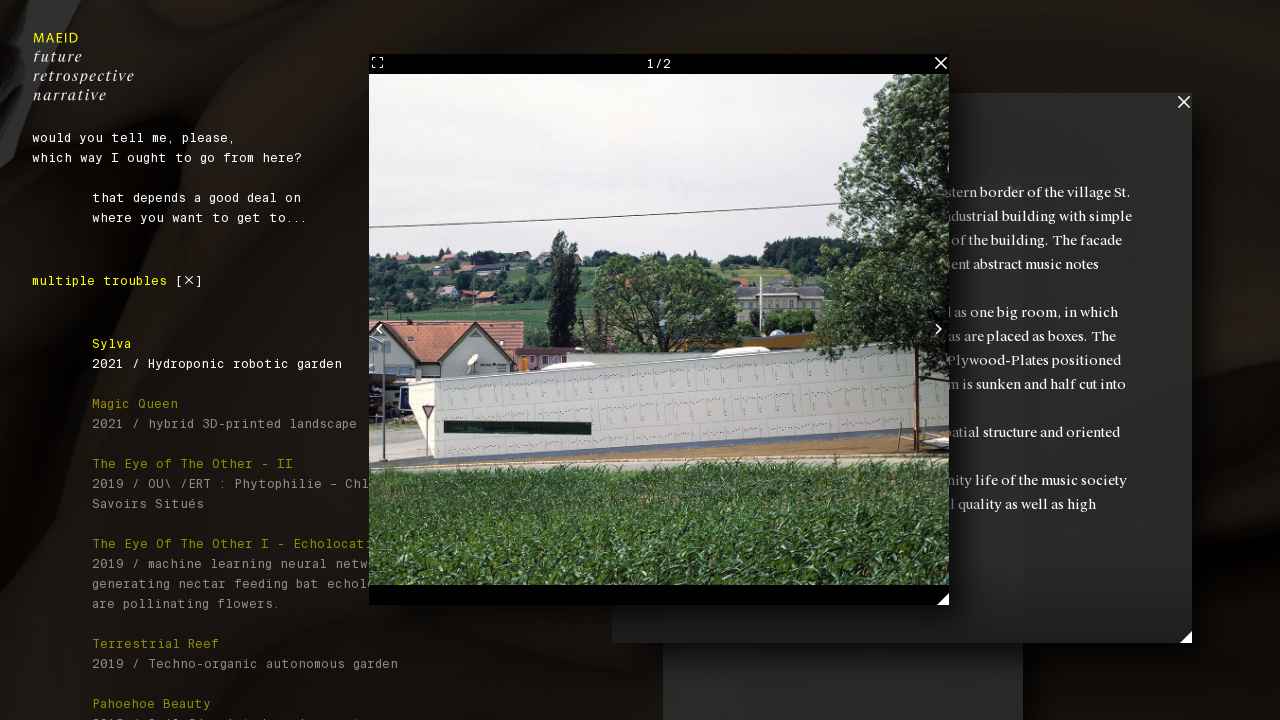Provide a one-word or short-phrase response to the question:
Who is the photographer of the Musikheim building?

Zita Oberwalder